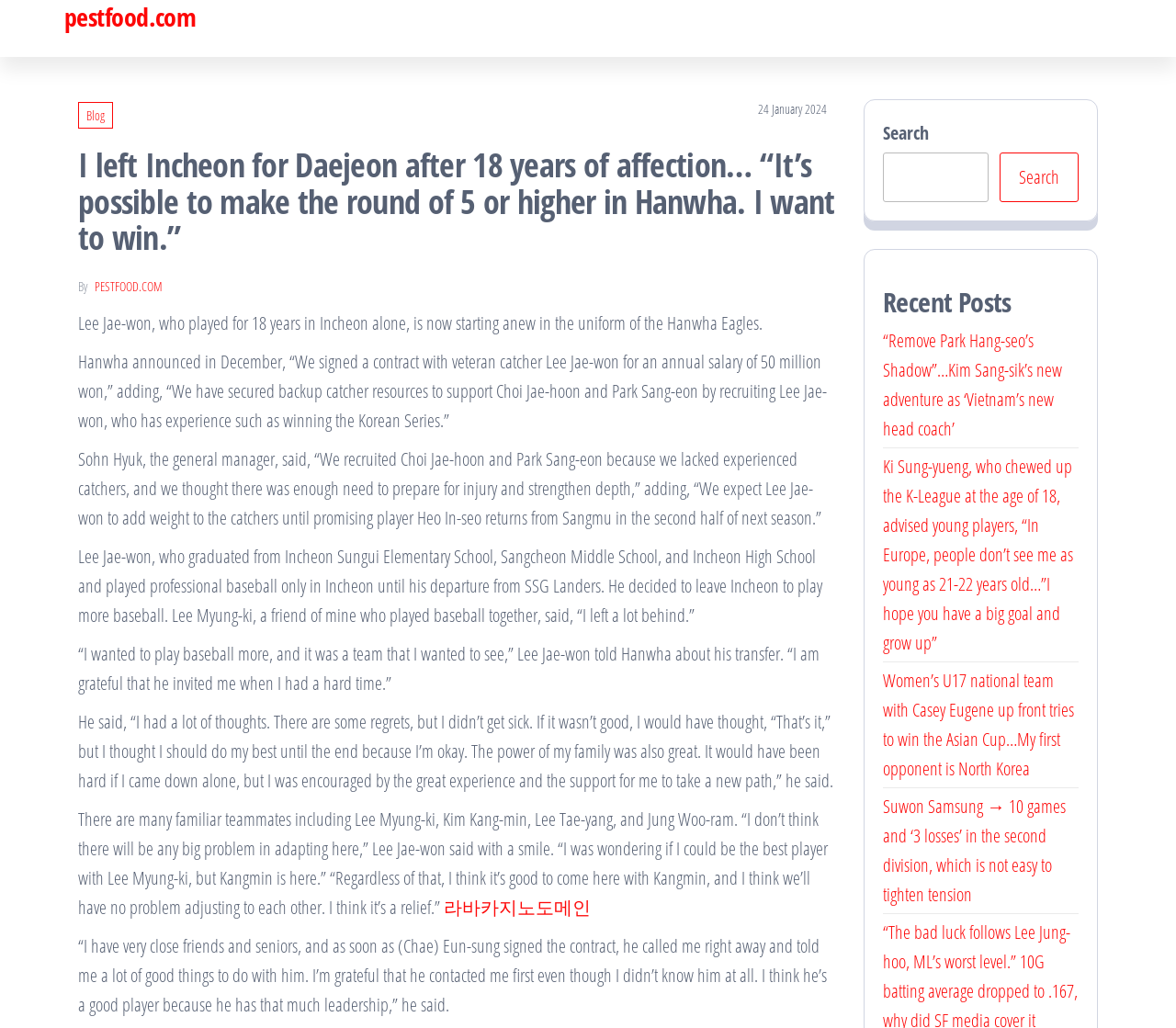Kindly determine the bounding box coordinates for the clickable area to achieve the given instruction: "Read the blog post".

[0.066, 0.125, 0.711, 0.263]